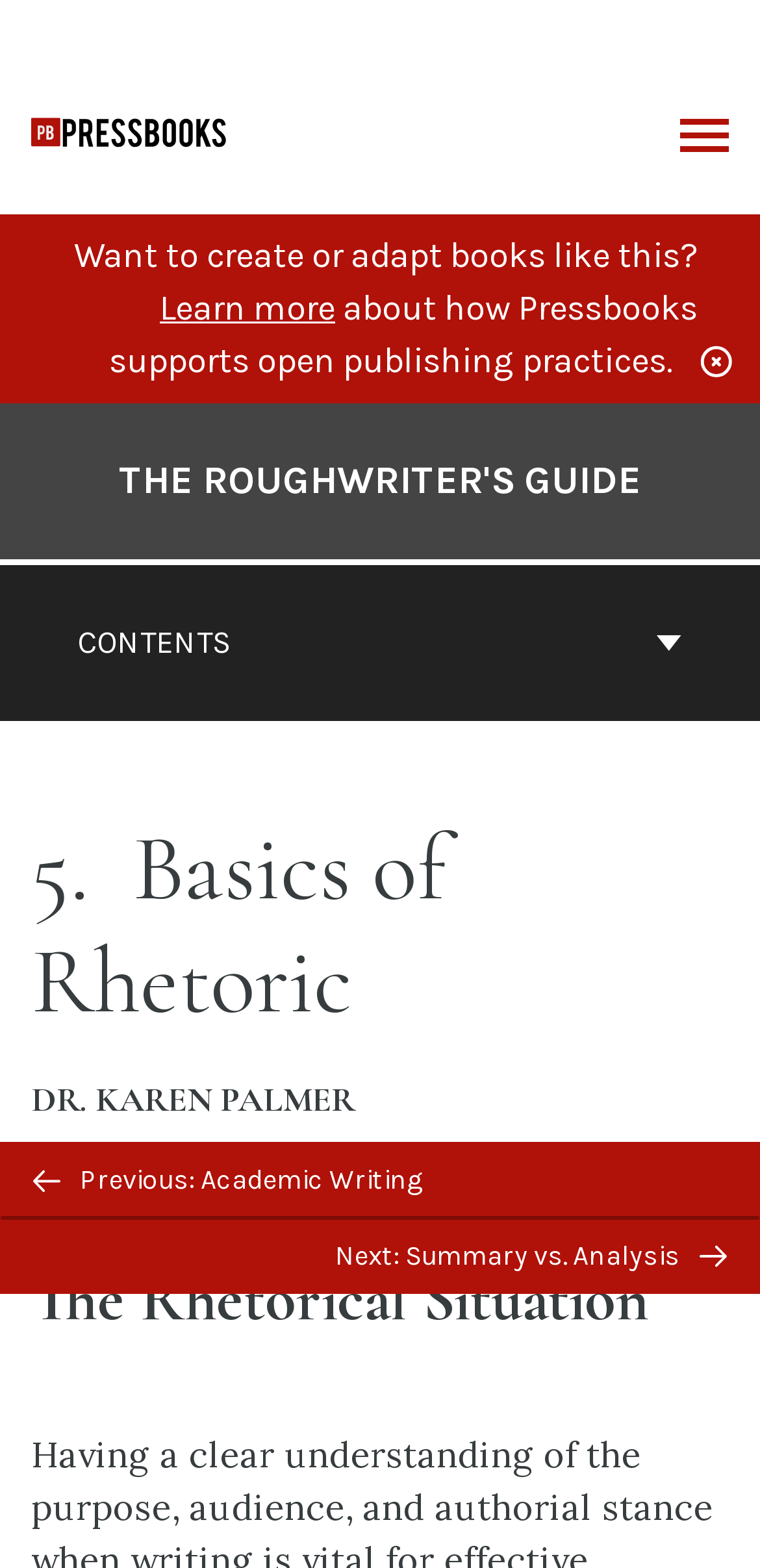What is the purpose of the 'BACK TO TOP' button?
Look at the image and answer the question with a single word or phrase.

To go back to the top